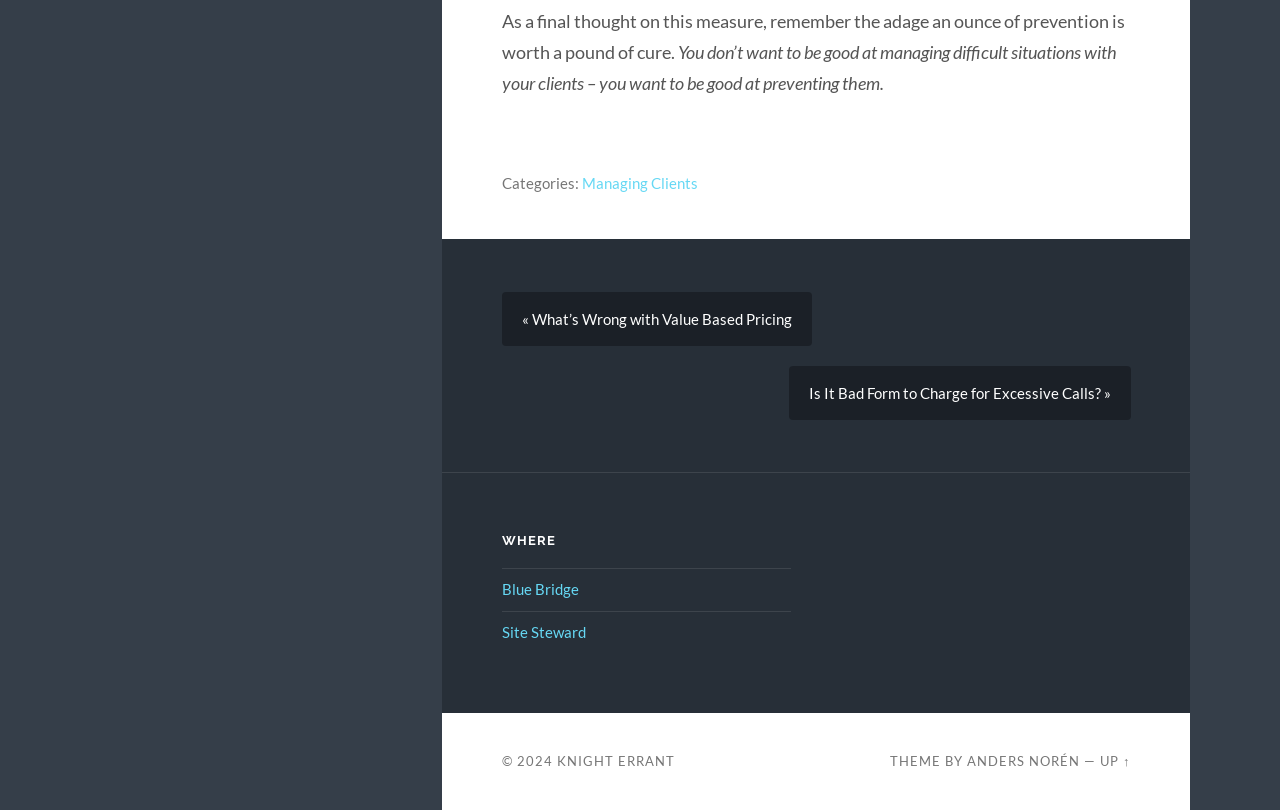Please identify the bounding box coordinates of the region to click in order to complete the given instruction: "Click on 'Managing Clients'". The coordinates should be four float numbers between 0 and 1, i.e., [left, top, right, bottom].

[0.454, 0.215, 0.545, 0.237]